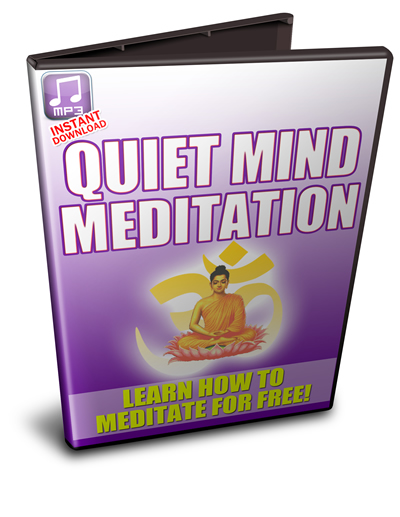Reply to the question with a single word or phrase:
What is the figure in the center of the packaging doing?

Sitting in a cross-legged position